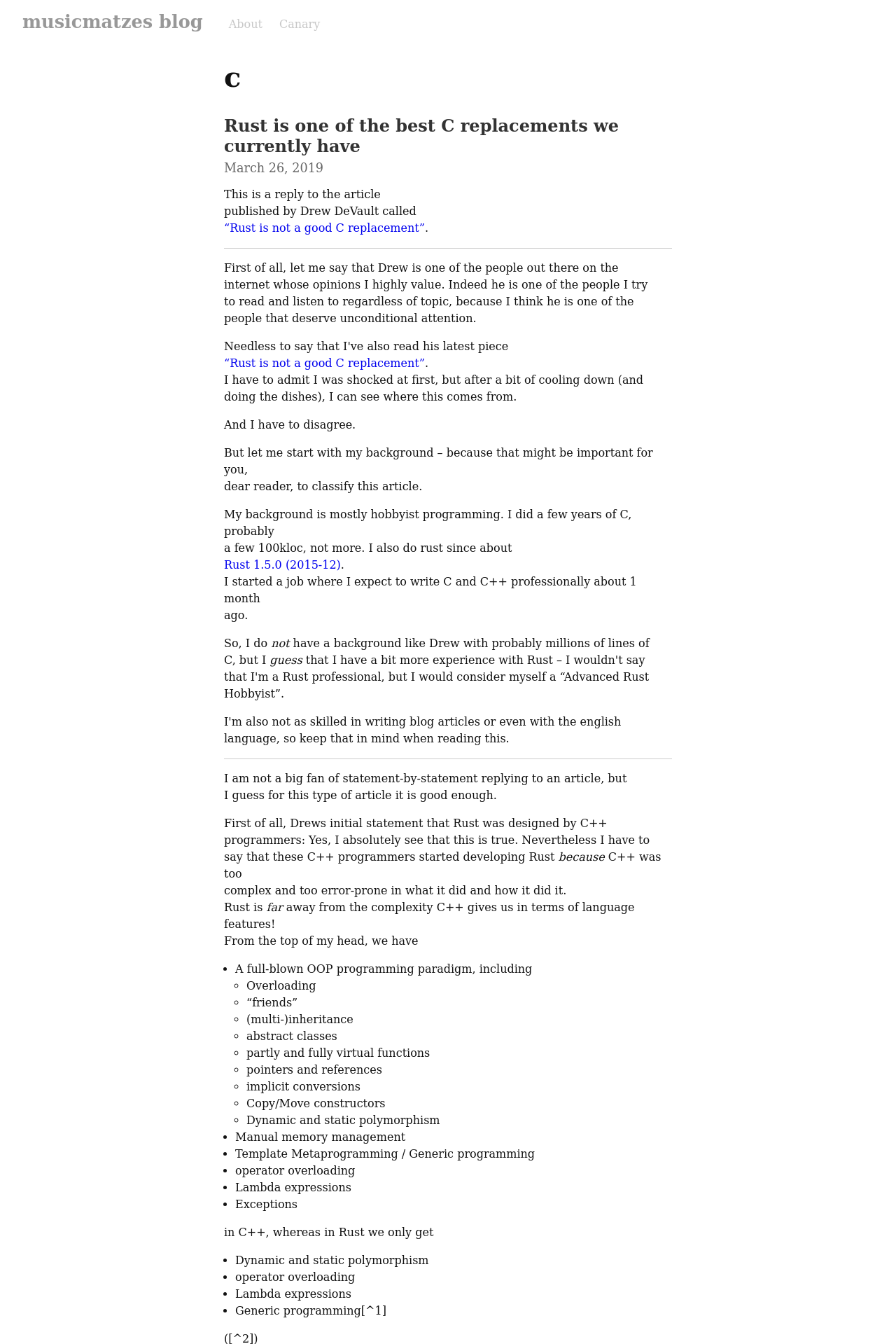Give a detailed account of the webpage's layout and content.

This webpage is a blog post titled "c posts on musicmatzes blog" with a heading "Rust is one of the best C replacements we currently have" at the top. Below the title, there is a link to the original article "“Rust is not a good C replacement”" by Drew DeVault. The post is a response to the original article, and the author shares their thoughts and opinions on the topic.

The webpage has a navigation menu at the top with links to "About" and "Canary" on the right side. The main content of the post is divided into paragraphs, with a horizontal separator line separating each section.

The author starts by expressing their respect for Drew DeVault's opinions and then disagrees with his statement about Rust not being a good C replacement. The author shares their background in programming, including their experience with C and Rust, and explains why they think Rust is a better alternative to C.

The post includes several lists of features, including those that C++ has but Rust does not, such as full-blown OOP programming paradigm, overloading, and operator overloading. The author argues that Rust is a simpler and more efficient language than C++.

Throughout the post, there are links to other articles and references, including a link to Rust 1.5.0. The text is well-structured and easy to follow, with clear headings and paragraphs. Overall, the webpage is a thoughtful and informative blog post on the topic of programming languages.